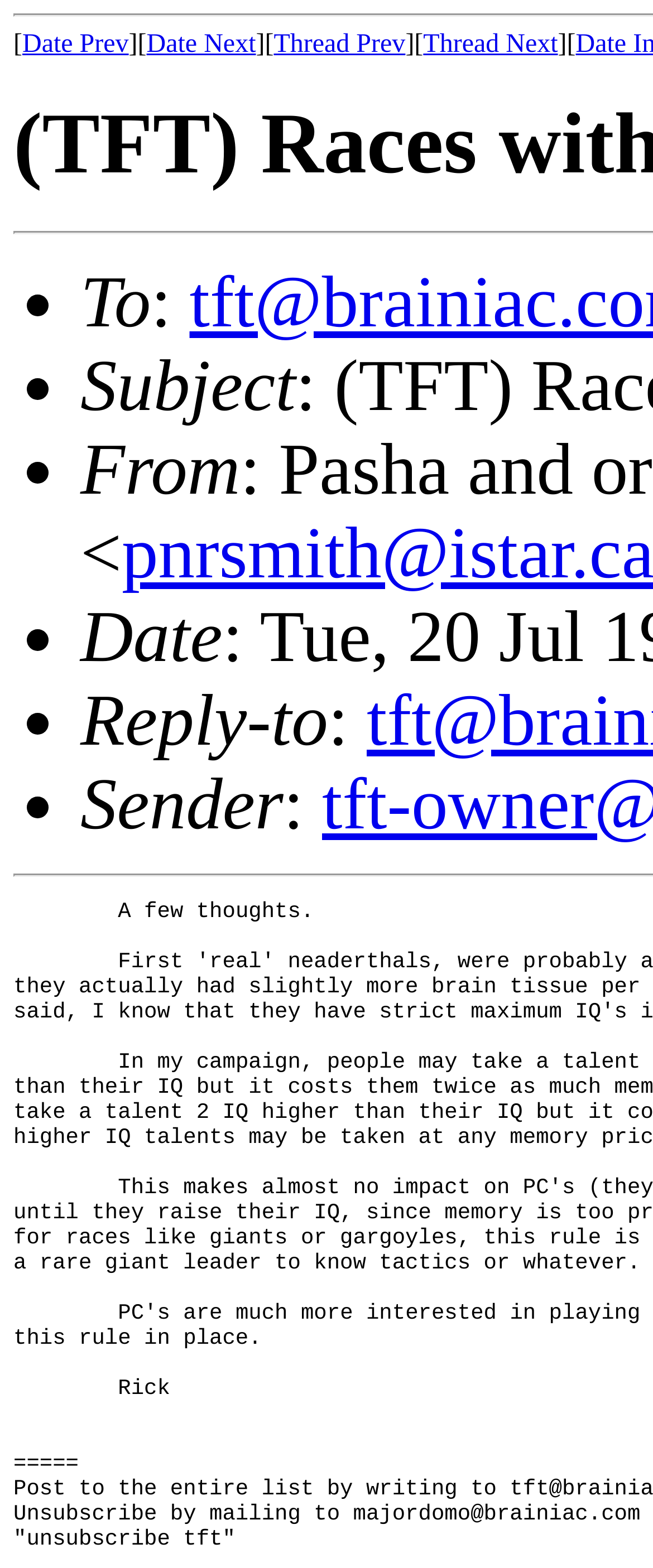Are there any static text elements?
Provide a concise answer using a single word or phrase based on the image.

Yes